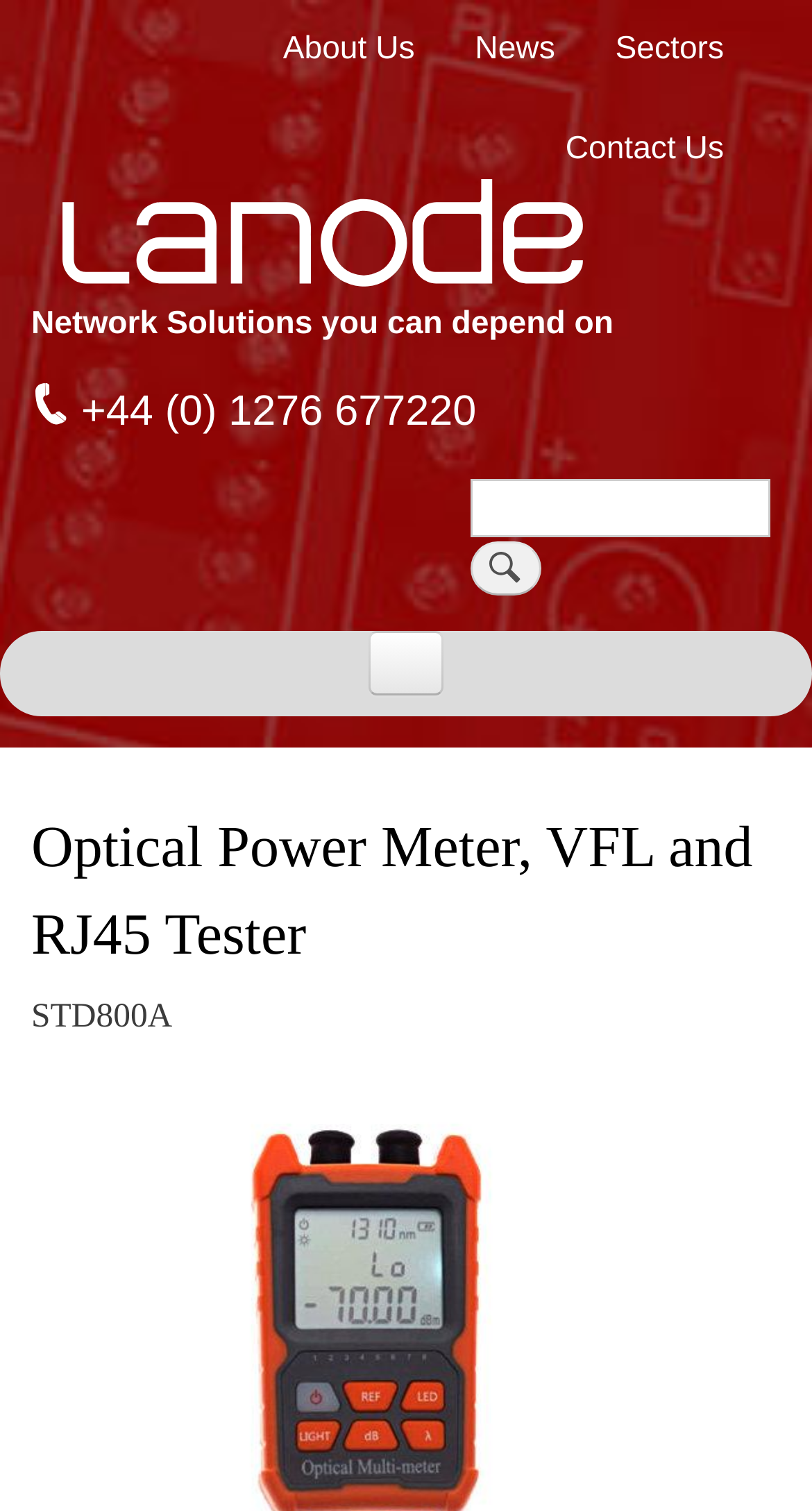Determine the bounding box coordinates of the clickable element to complete this instruction: "Click on 10/100 link". Provide the coordinates in the format of four float numbers between 0 and 1, [left, top, right, bottom].

[0.154, 0.584, 0.923, 0.619]